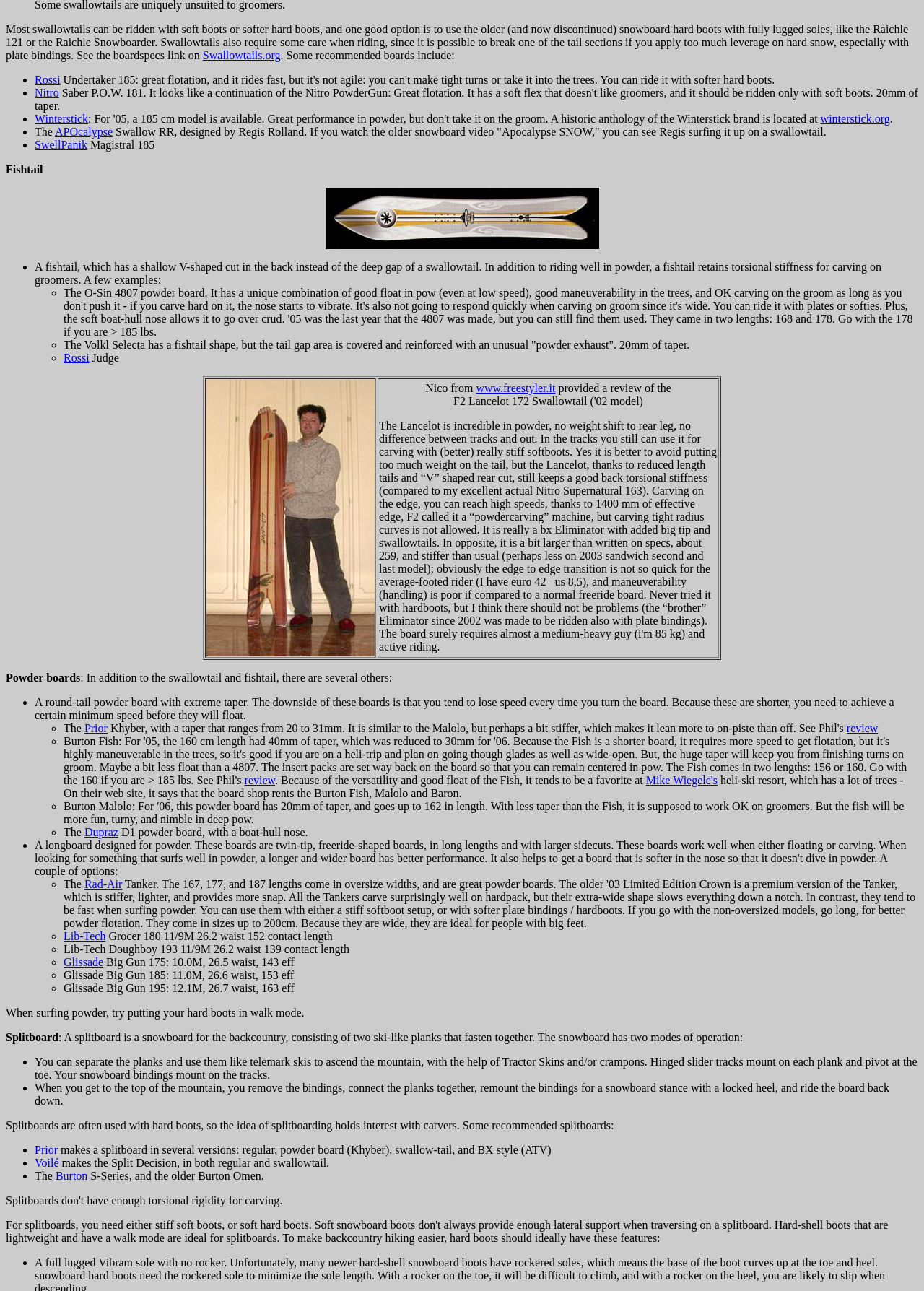What is the name of the snowboard review website mentioned?
Give a one-word or short-phrase answer derived from the screenshot.

www.freestyler.it